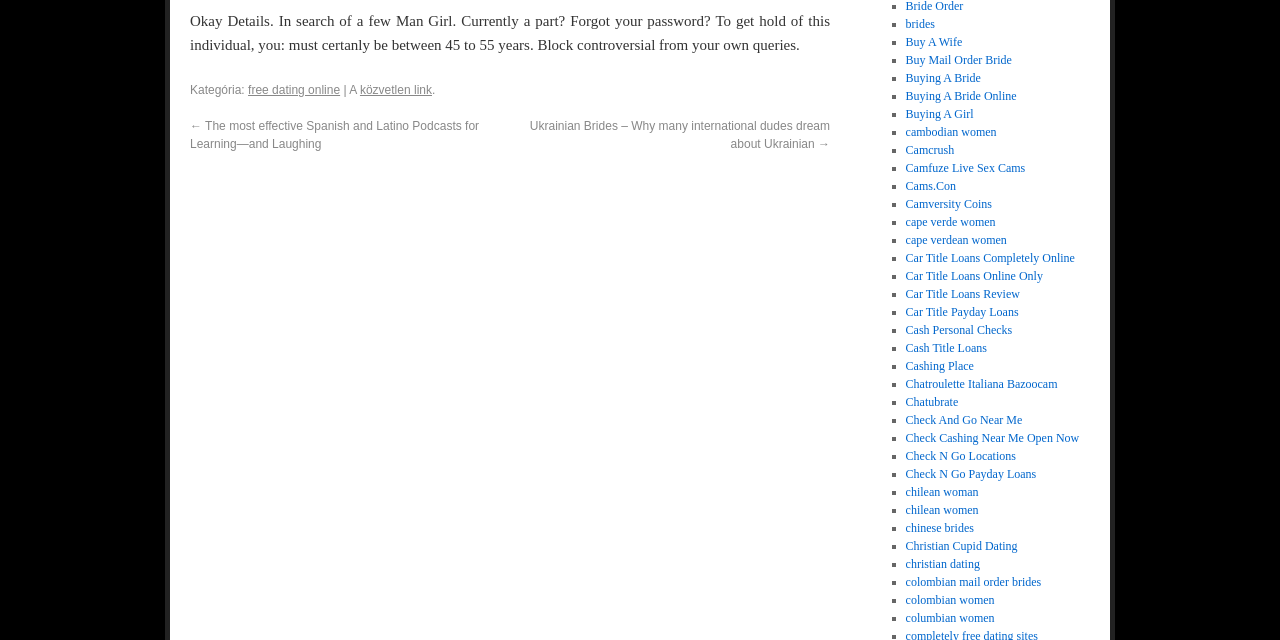What is the purpose of the list of links?
Answer the question with detailed information derived from the image.

The list of links starting from 'brides' to 'chinese brides' with bounding box coordinates [0.707, 0.027, 0.73, 0.048] to [0.707, 0.814, 0.761, 0.836] respectively, suggests that the purpose of the list is to provide resources for dating, possibly for people looking for brides or partners from different countries or cultures.